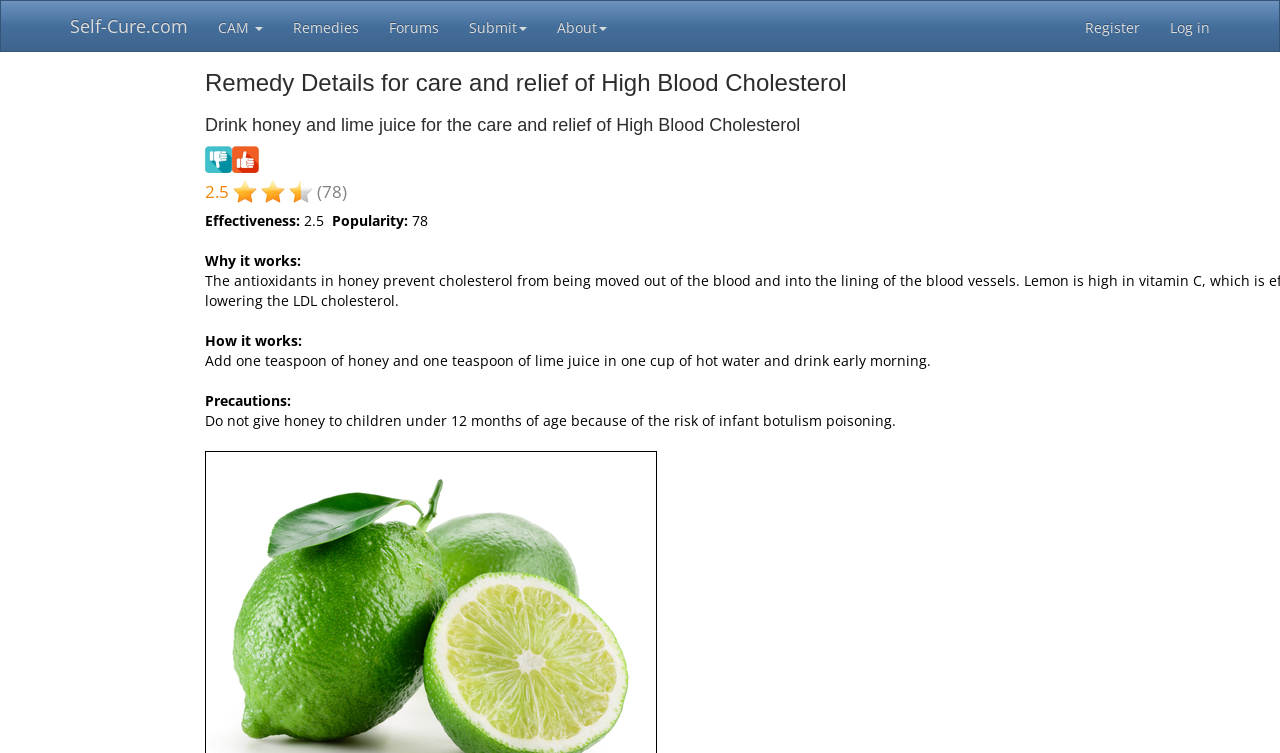What is the recommended way to prepare the remedy?
Based on the image content, provide your answer in one word or a short phrase.

Add one teaspoon of honey and one teaspoon of lime juice in one cup of hot water